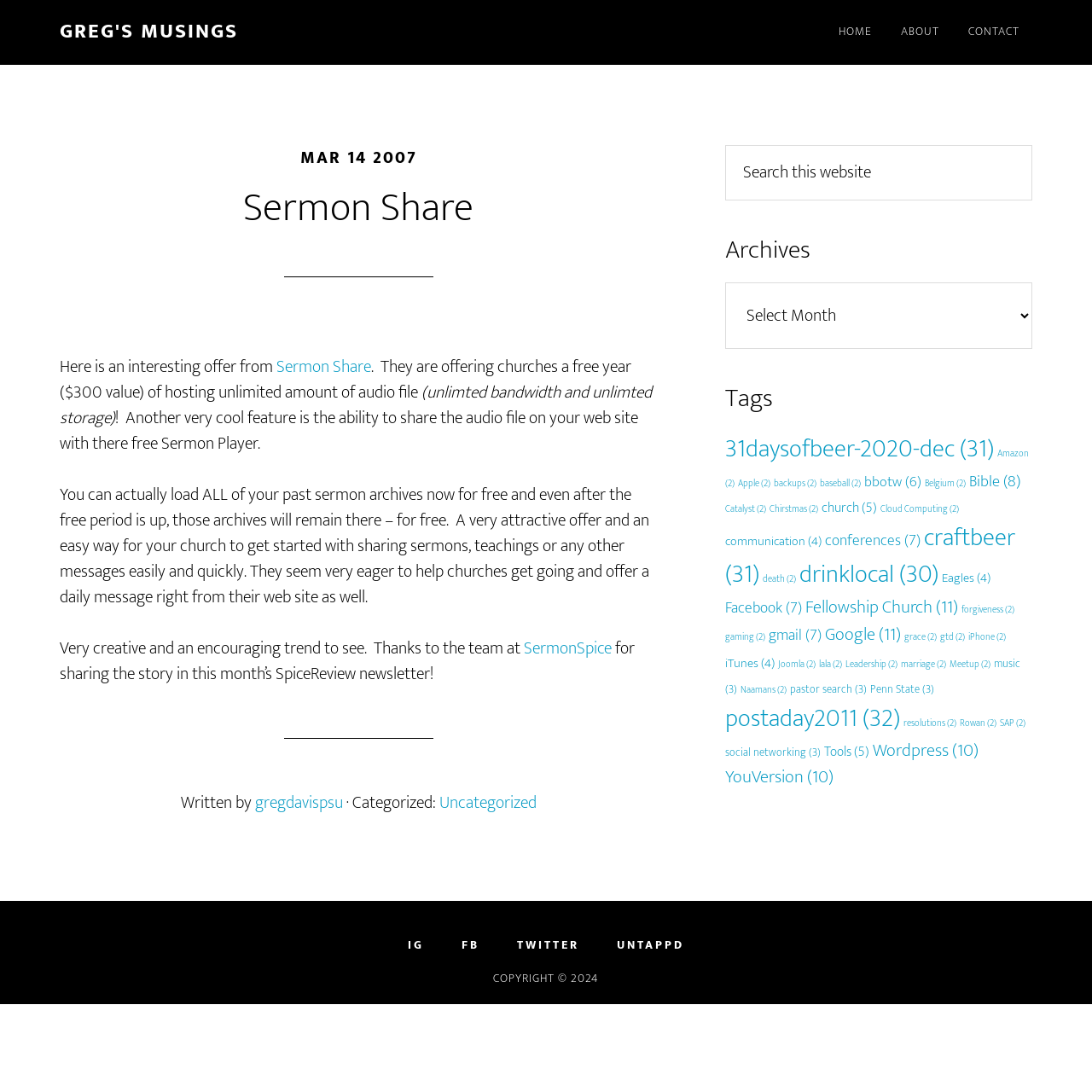How many items are categorized under '31daysofbeer-2020-dec'?
Answer the question based on the image using a single word or a brief phrase.

31